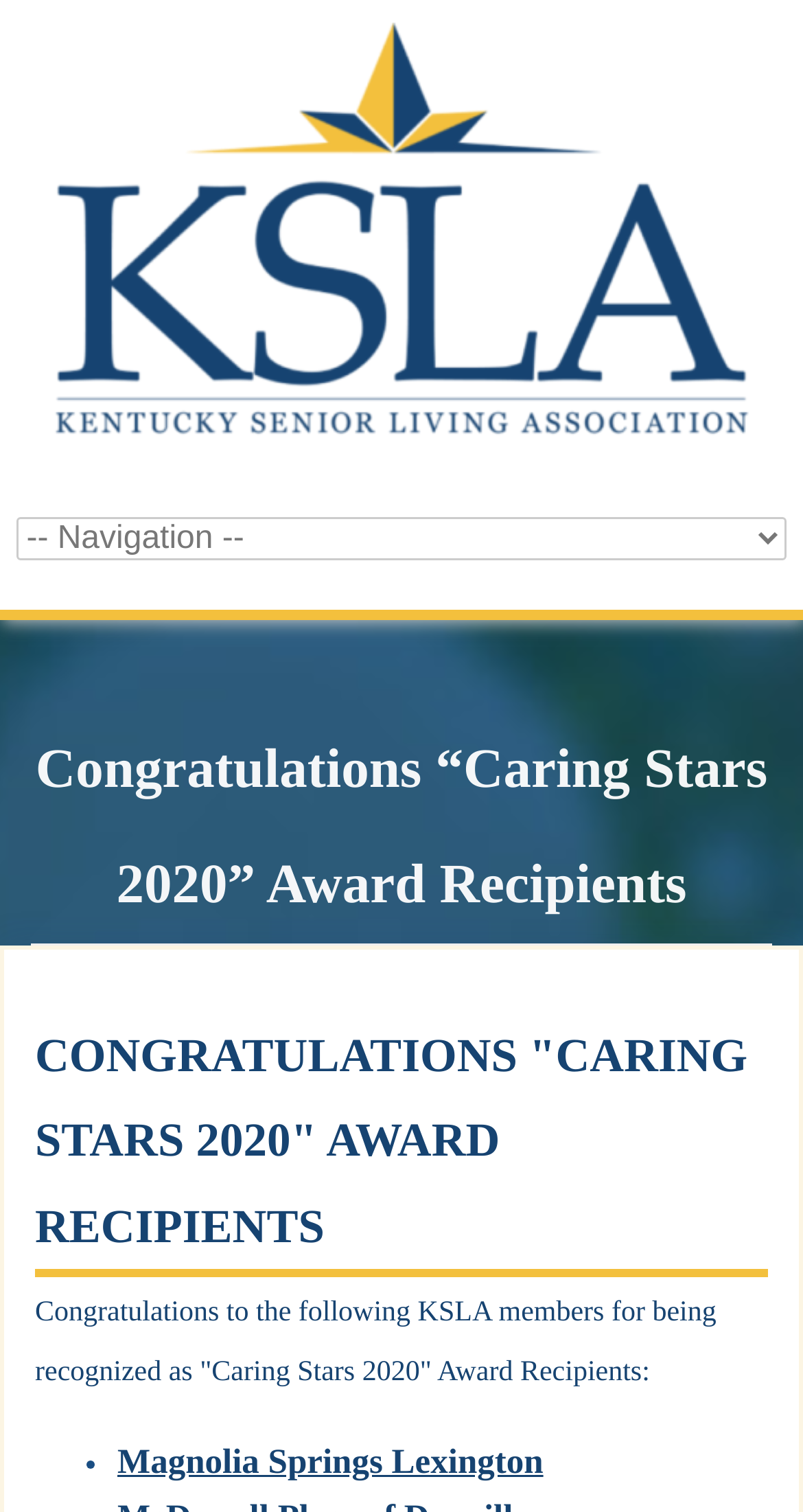Give a concise answer using only one word or phrase for this question:
What is the name of the award given to KSLA members?

Caring Stars 2020